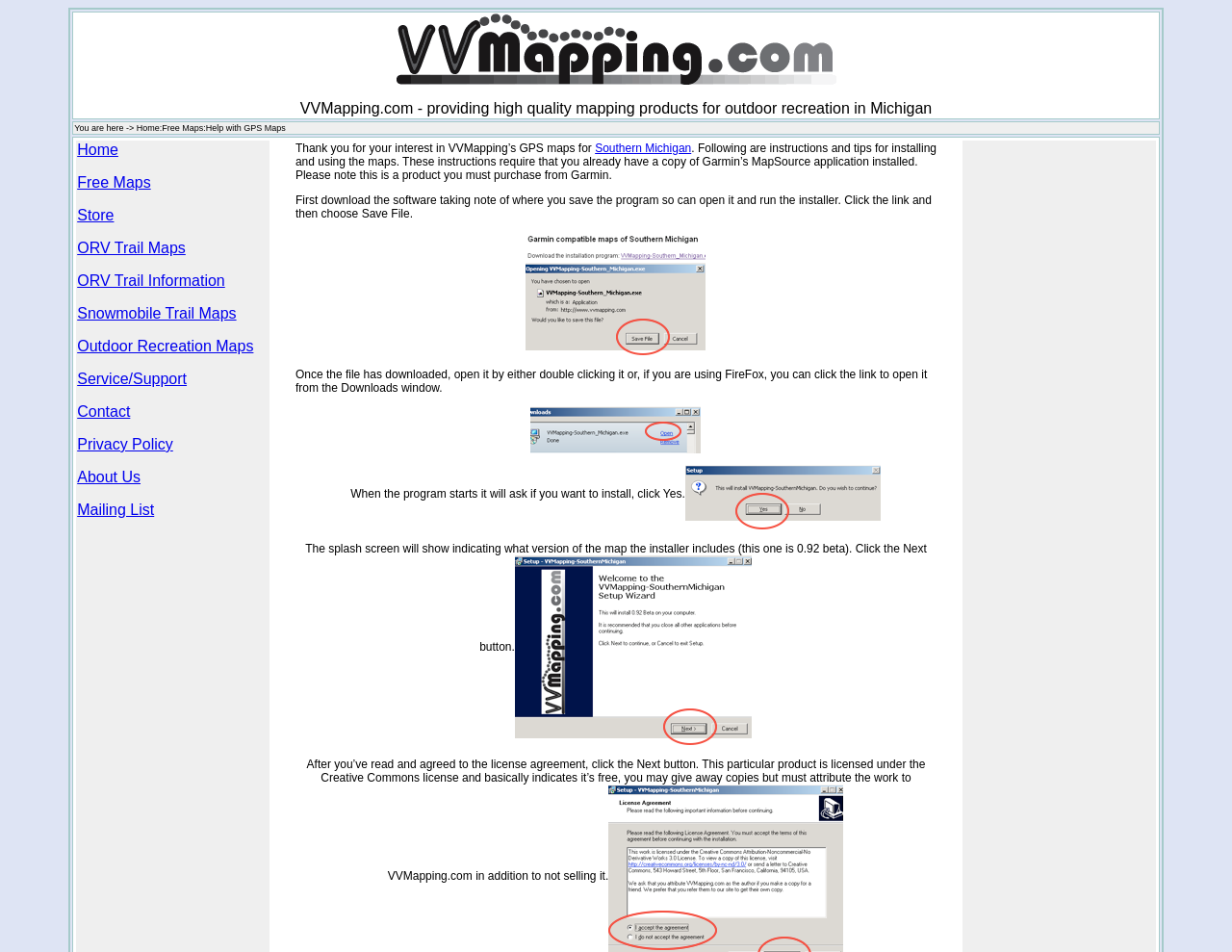Locate the bounding box coordinates of the area that needs to be clicked to fulfill the following instruction: "Click on the Publicar comentário button". The coordinates should be in the format of four float numbers between 0 and 1, namely [left, top, right, bottom].

None